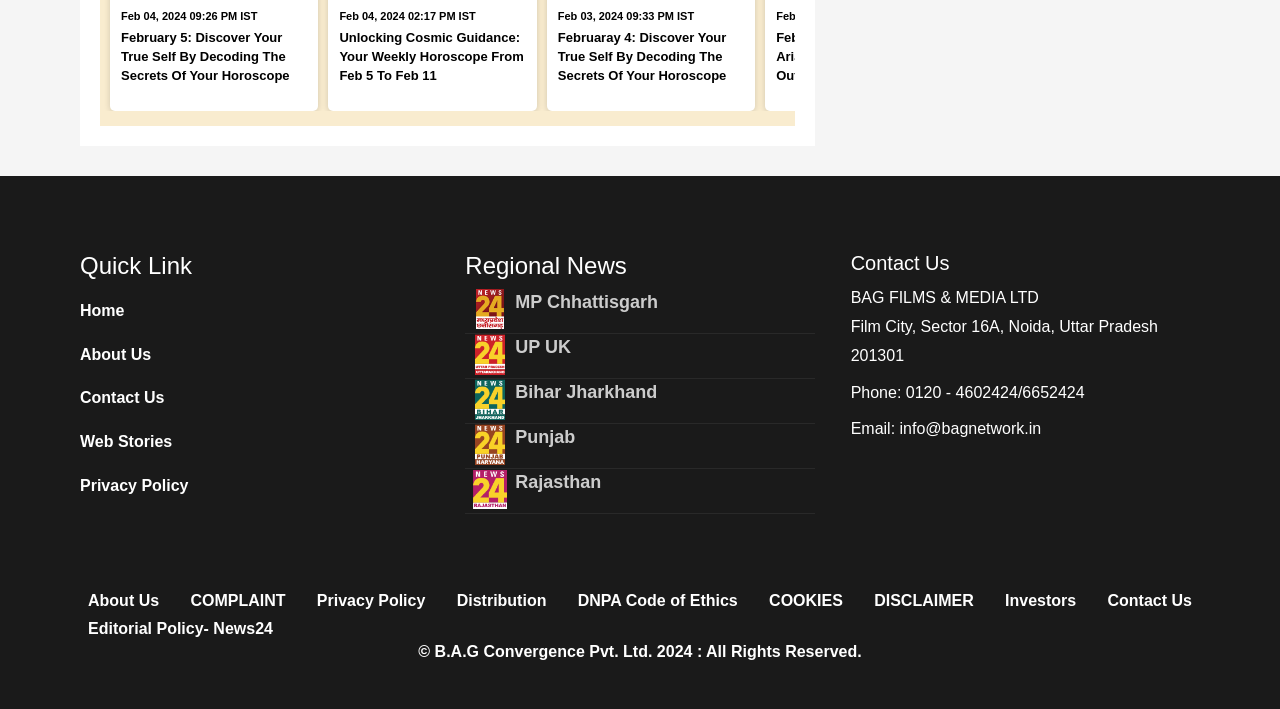What is the email address of BAG FILMS & MEDIA LTD?
Using the information from the image, answer the question thoroughly.

I found the email address of BAG FILMS & MEDIA LTD in the 'Contact Us' section, which is 'info@bagnetwork.in'.